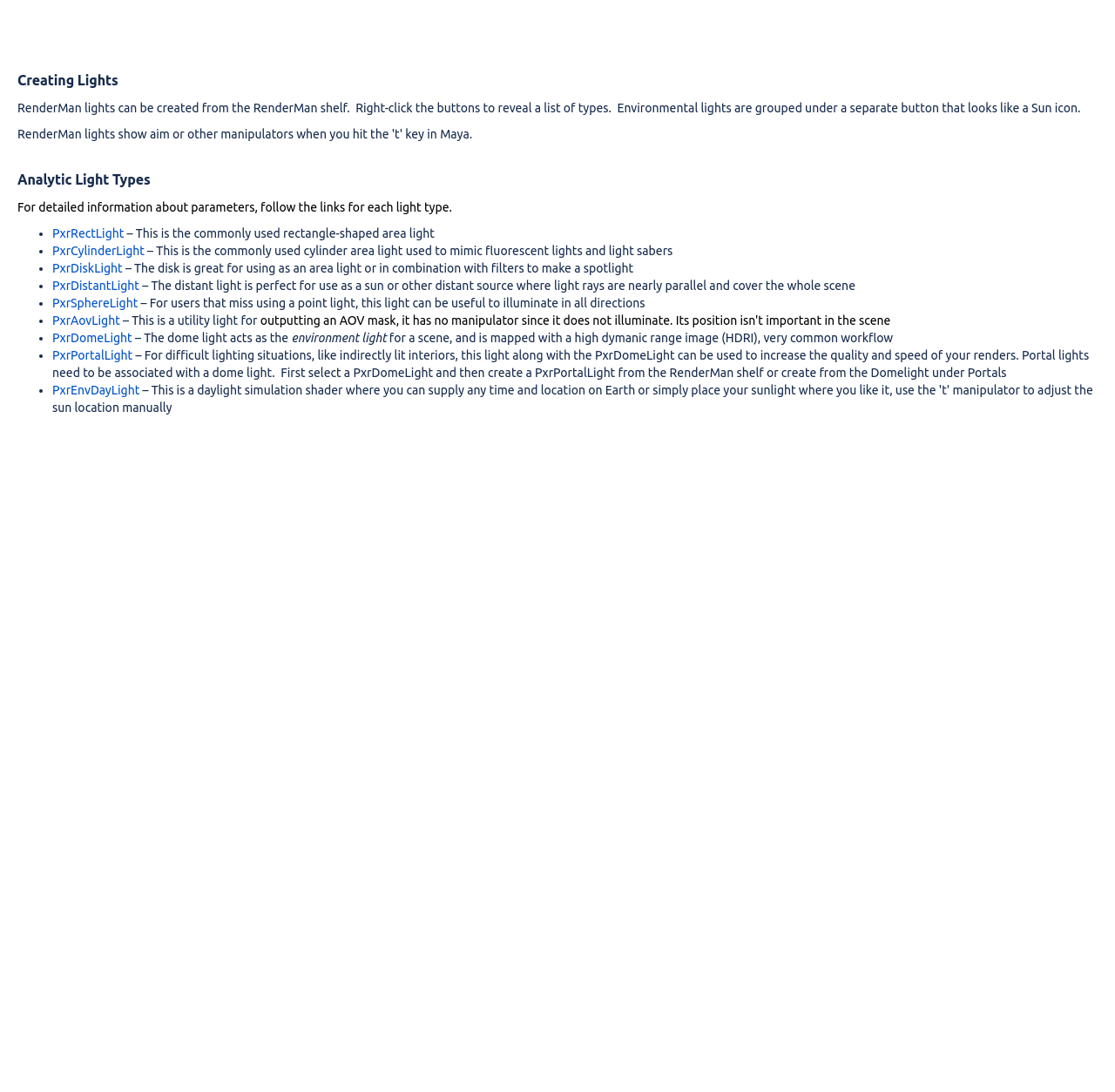Highlight the bounding box coordinates of the element you need to click to perform the following instruction: "Explore PxrEnvDayLight."

[0.047, 0.351, 0.125, 0.364]